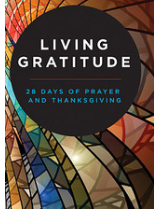Offer an in-depth description of the image shown.

The image features the cover of a book titled "Living Gratitude: 28 Days of Prayer and Thanksgiving." The design showcases an artistic representation resembling stained glass, with vibrant colors interwoven to create a visually engaging backdrop. At the center, bold white text reads "LIVING GRATITUDE," encircled by a striking black circle. Below, in smaller text, it mentions "28 DAYS OF PRAYER AND THANKSGIVING," indicating the book's purpose as a spiritual resource aimed at fostering gratitude through daily reflections. This book promises to guide readers on a journey of thankfulness and prayer over the course of four weeks.